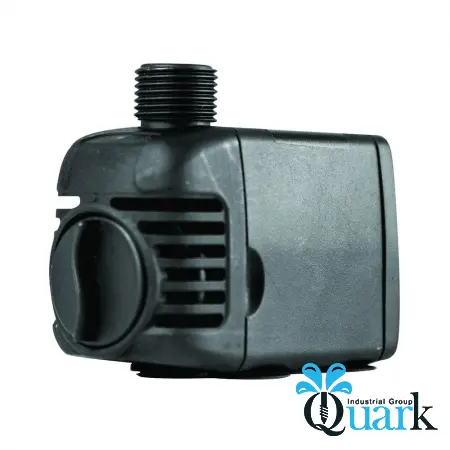Who manufactures the compact irrigation mini pump?
Based on the image, answer the question with as much detail as possible.

The caption explicitly states that the product is produced by Quark Industrial Group, indicating that they are the manufacturer of this compact irrigation mini pump, which is designed for efficient water management in various settings.